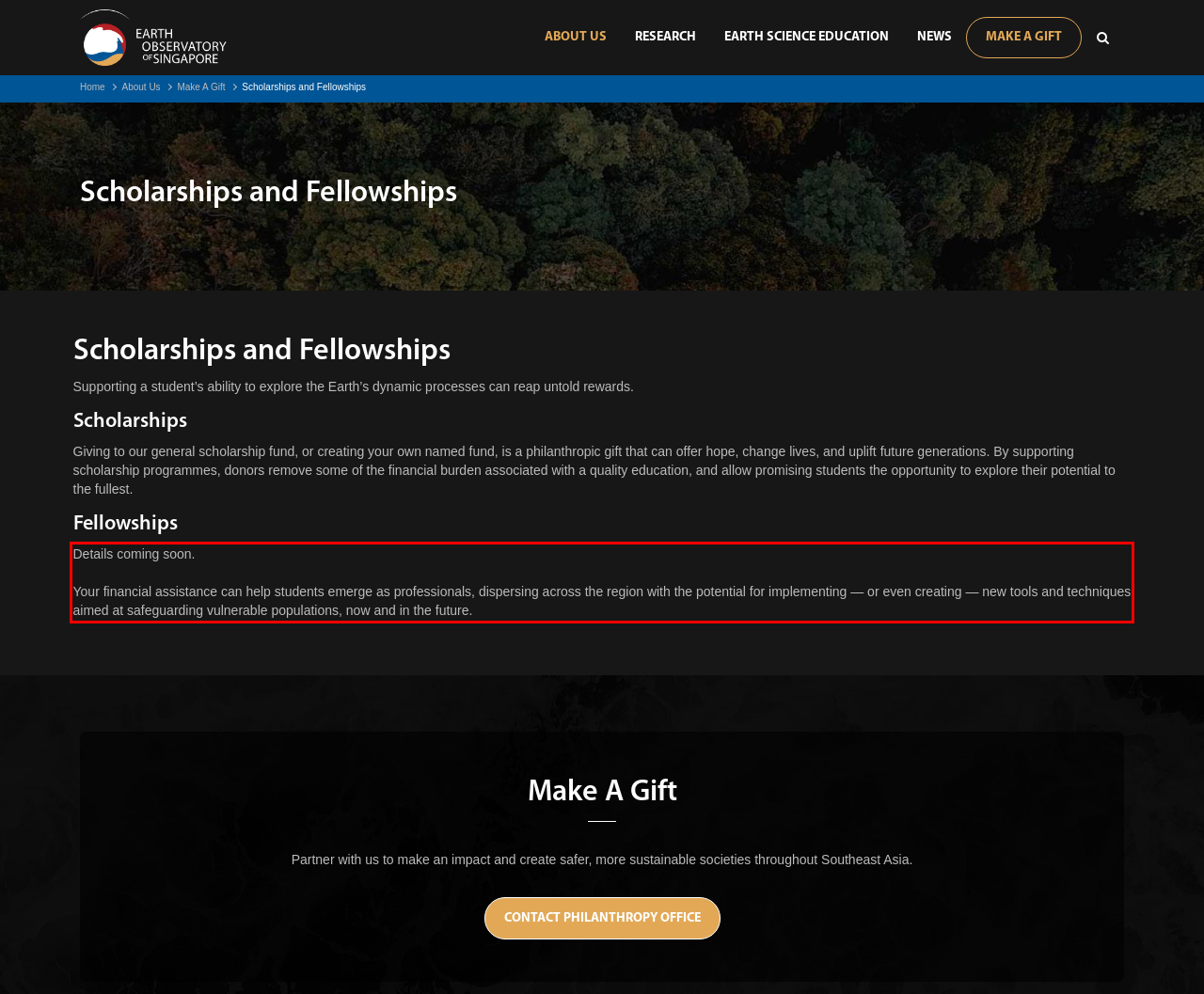With the given screenshot of a webpage, locate the red rectangle bounding box and extract the text content using OCR.

Details coming soon. Your financial assistance can help students emerge as professionals, dispersing across the region with the potential for implementing — or even creating — new tools and techniques aimed at safeguarding vulnerable populations, now and in the future.